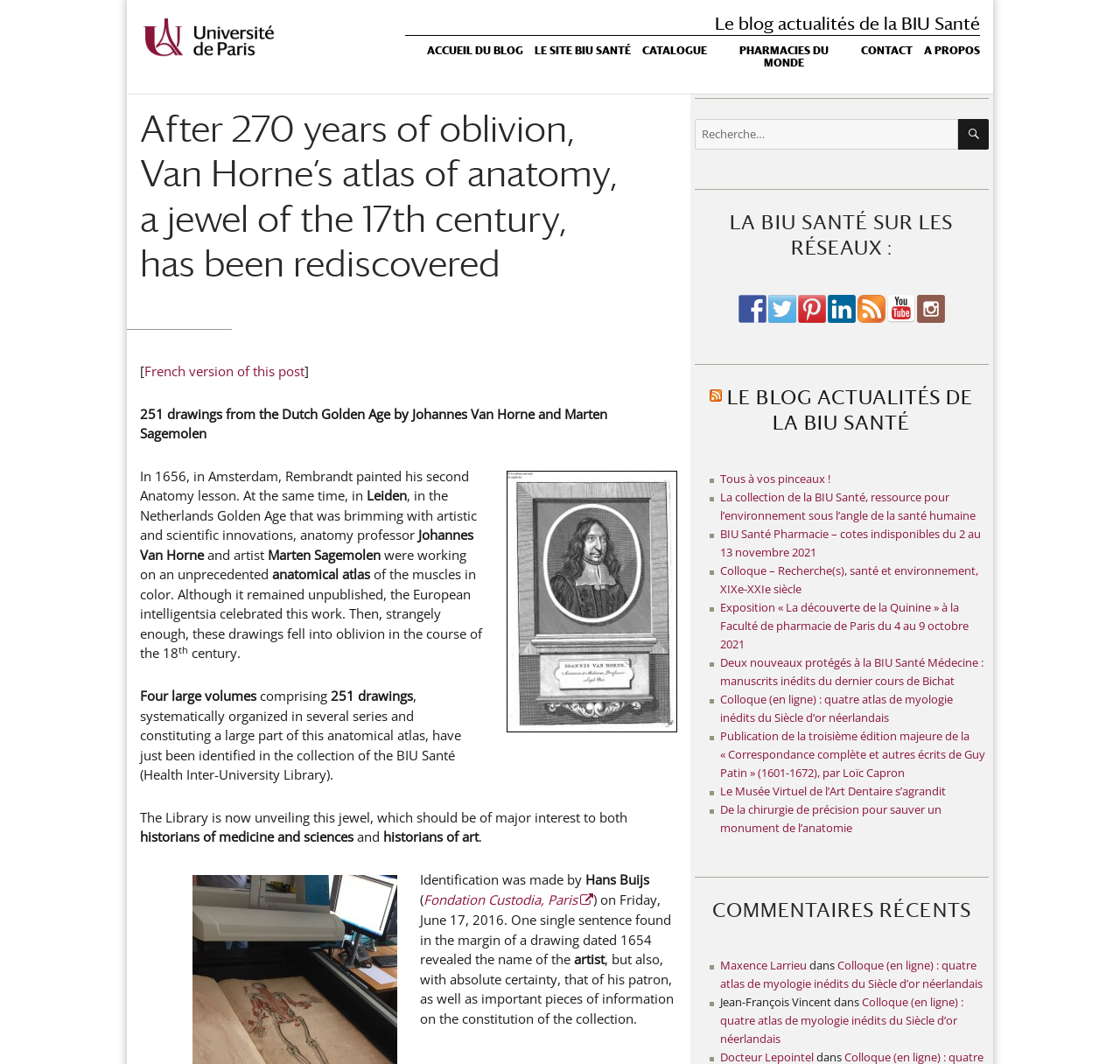Please identify the bounding box coordinates of the clickable element to fulfill the following instruction: "switch to English". The coordinates should be four float numbers between 0 and 1, i.e., [left, top, right, bottom].

None